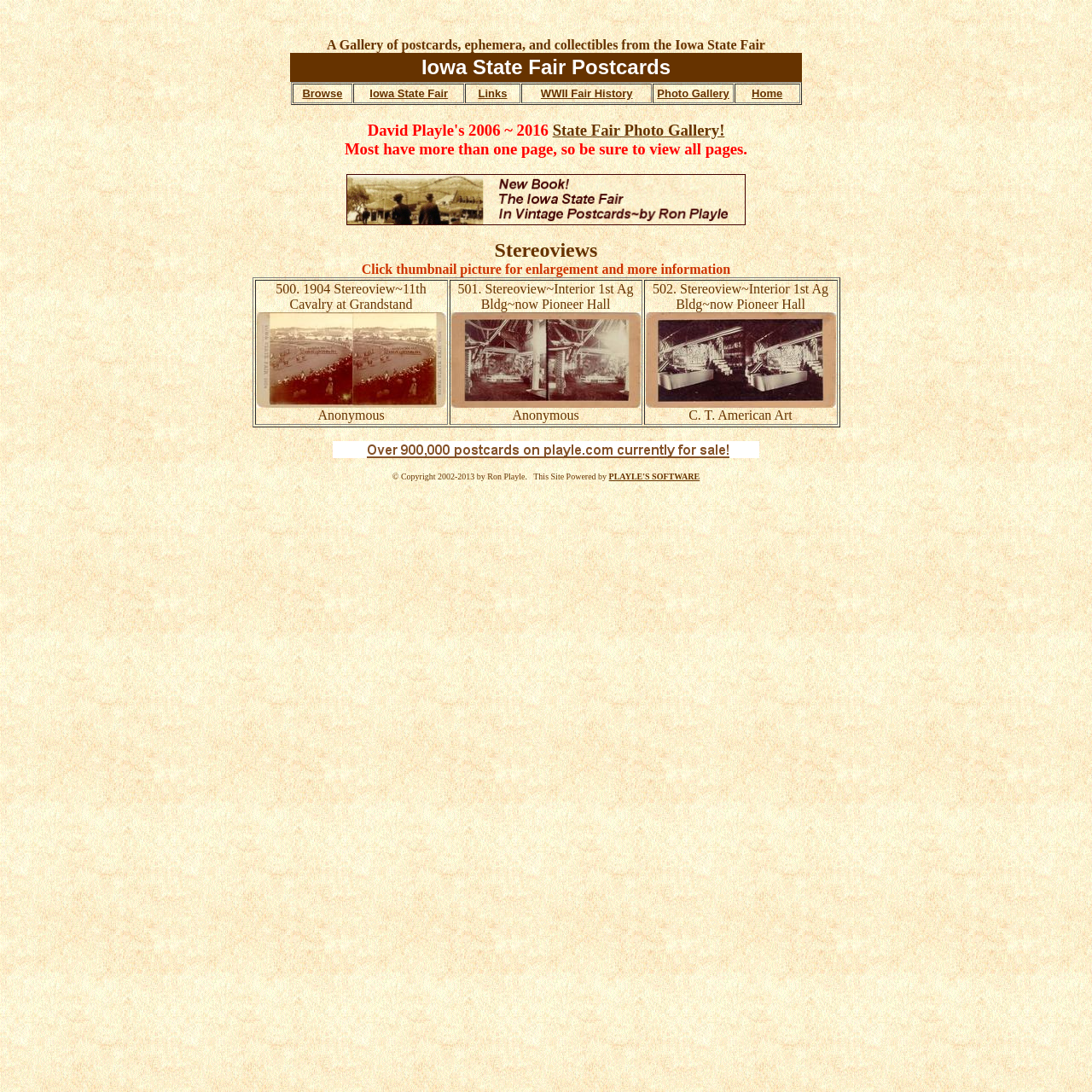Please identify the coordinates of the bounding box that should be clicked to fulfill this instruction: "Visit the Iowa State Fair website".

[0.339, 0.078, 0.41, 0.091]